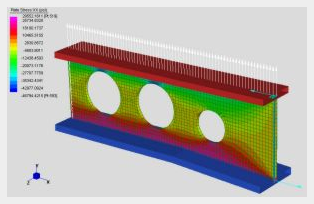What do color gradients indicate?
Provide a detailed and well-explained answer to the question.

The color gradients in the FEM model indicate the stress levels throughout the structure, with colors transitioning from green to red to showcase varying stress levels, providing a visual representation of the stress distributions.